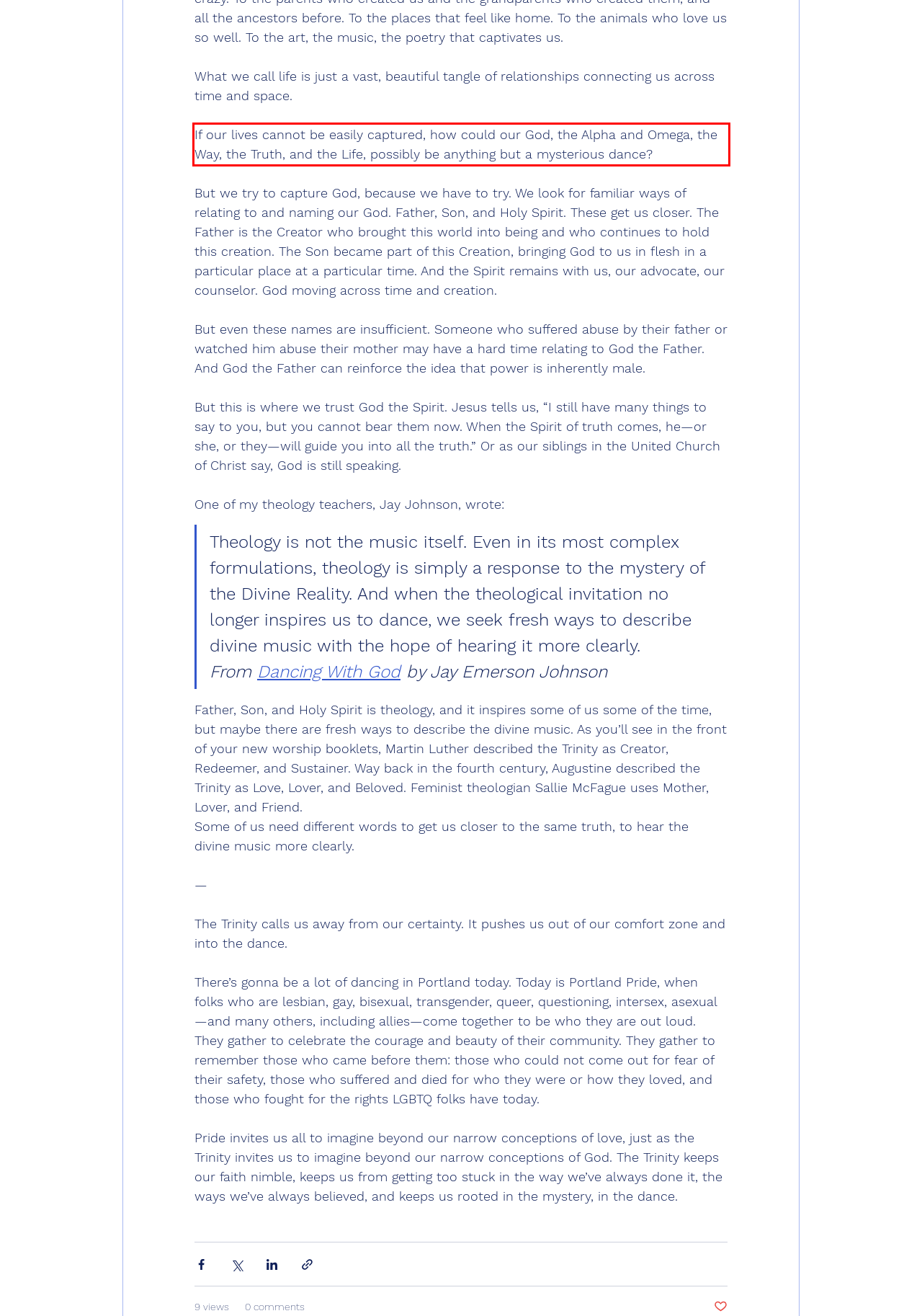Given a screenshot of a webpage with a red bounding box, please identify and retrieve the text inside the red rectangle.

If our lives cannot be easily captured, how could our God, the Alpha and Omega, the Way, the Truth, and the Life, possibly be anything but a mysterious dance?